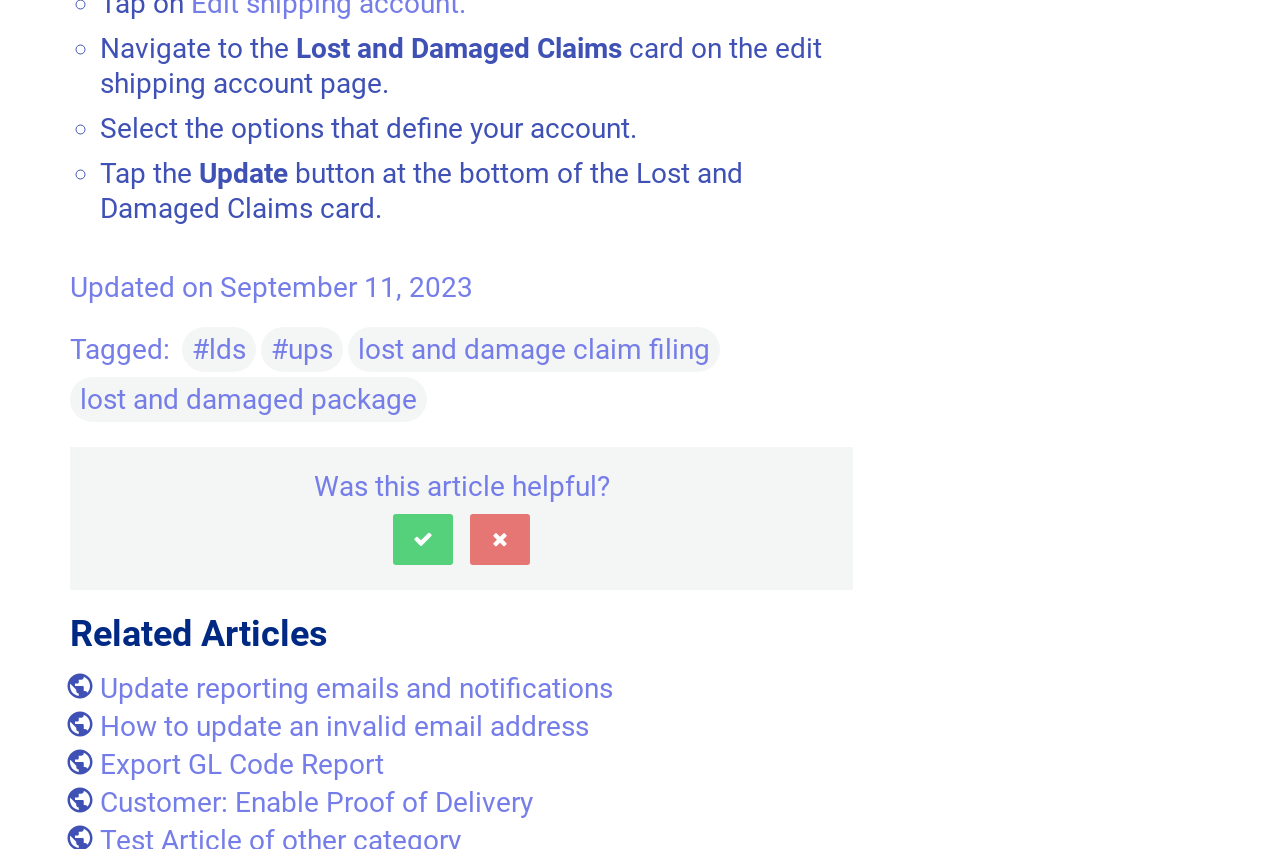Respond with a single word or short phrase to the following question: 
How many links are tagged?

4